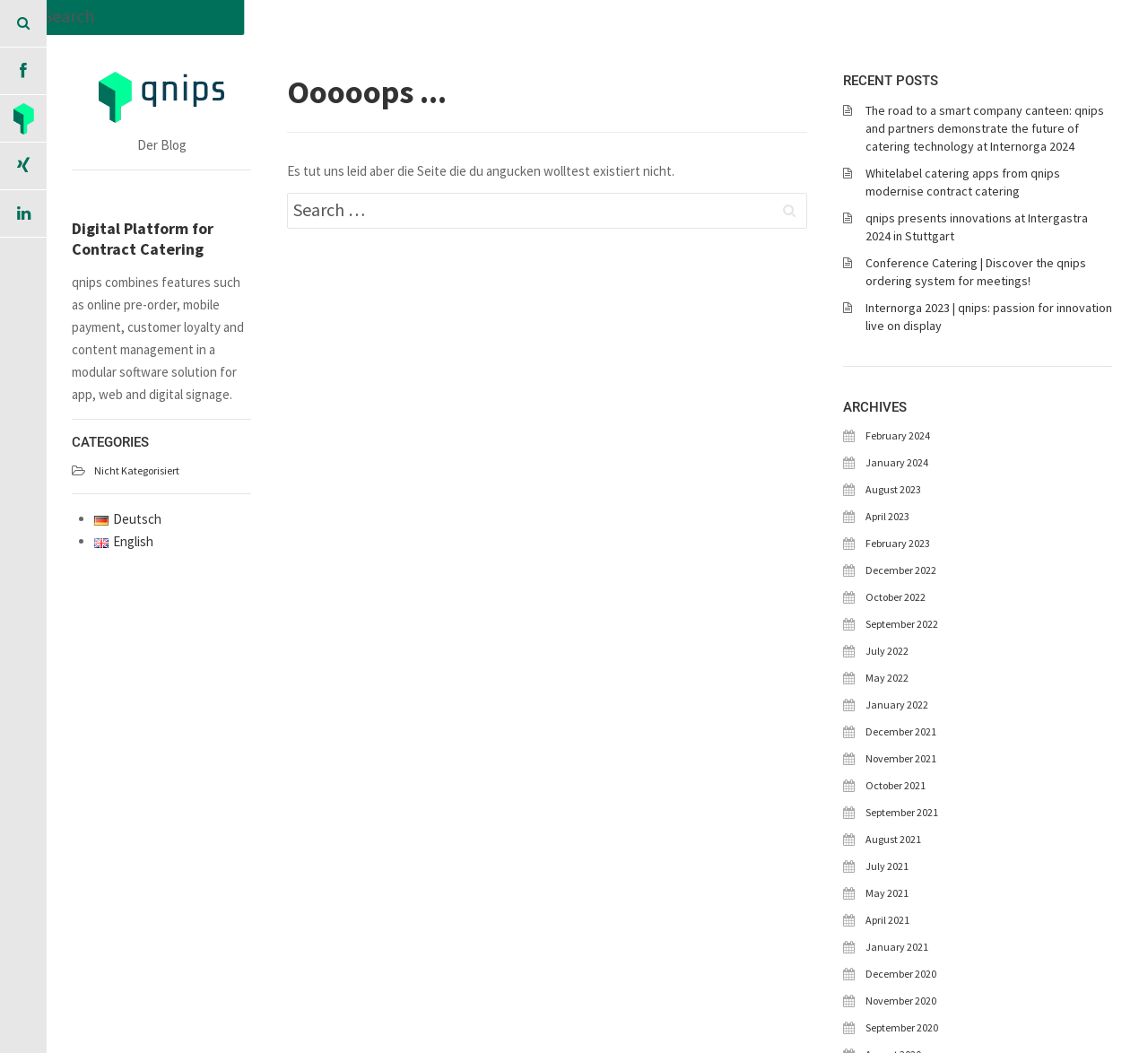Use a single word or phrase to answer the following:
What categories are listed on the webpage?

Nicht Kategorisiert, Deutsch, English